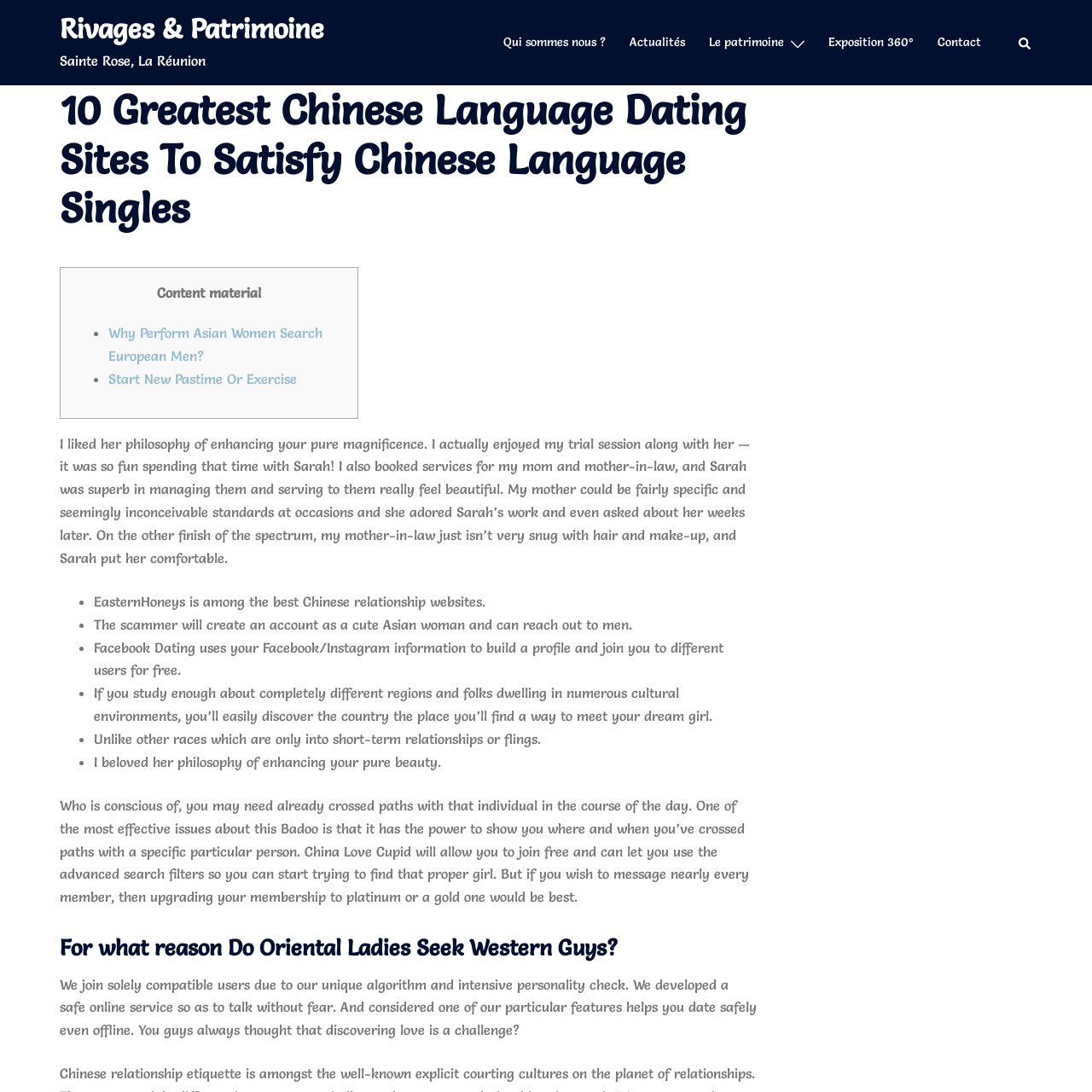Locate the bounding box for the described UI element: "Qui sommes nous ?". Ensure the coordinates are four float numbers between 0 and 1, formatted as [left, top, right, bottom].

[0.461, 0.03, 0.555, 0.048]